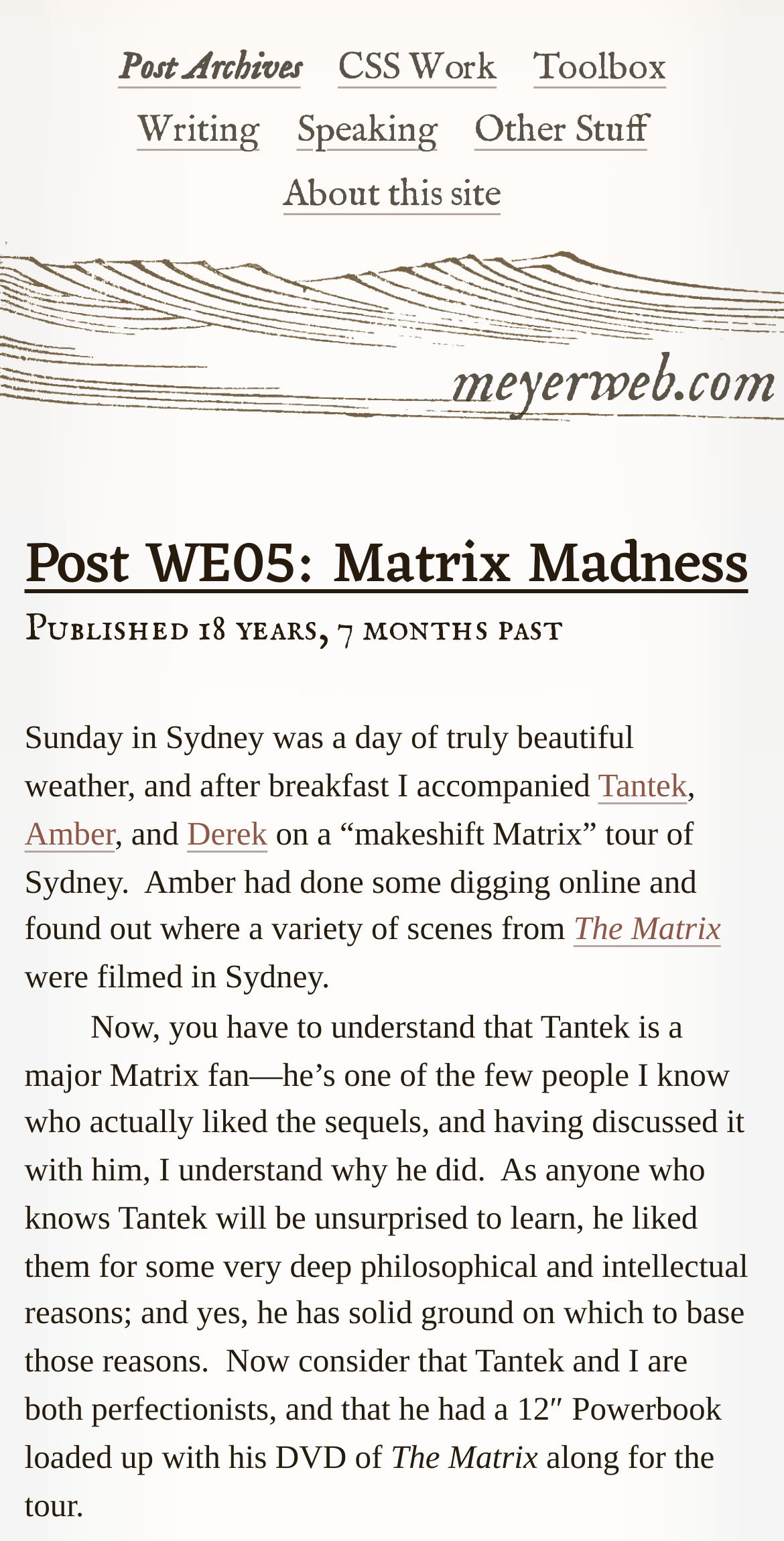Explain in detail what is displayed on the webpage.

This webpage is a blog post titled "Post WE05: Matrix Madness – Eric’s Archived Thoughts". At the top, there is a navigation bar with links to "Post Archives", "CSS Work", "Toolbox", "Writing", "Speaking", and "Other Stuff". Below the navigation bar, there is a link to "About this site".

The main content of the blog post is a personal account of the author's day after attending the WE05 conference. The post is divided into several paragraphs, with the first paragraph describing the beautiful weather in Sydney and the author's activities with friends Tantek and Amber. The text mentions that Amber had planned a "makeshift Matrix" tour of Sydney, visiting locations where scenes from the movie were filmed.

Throughout the post, there are links to other websites and references, including a link to Tantek's name and a mention of the movie "The Matrix". The text also describes Tantek's enthusiasm for the Matrix series and his intellectual reasons for liking the sequels.

The post appears to be a personal reflection on the author's experiences and interactions with friends, with a focus on their shared interests and activities.